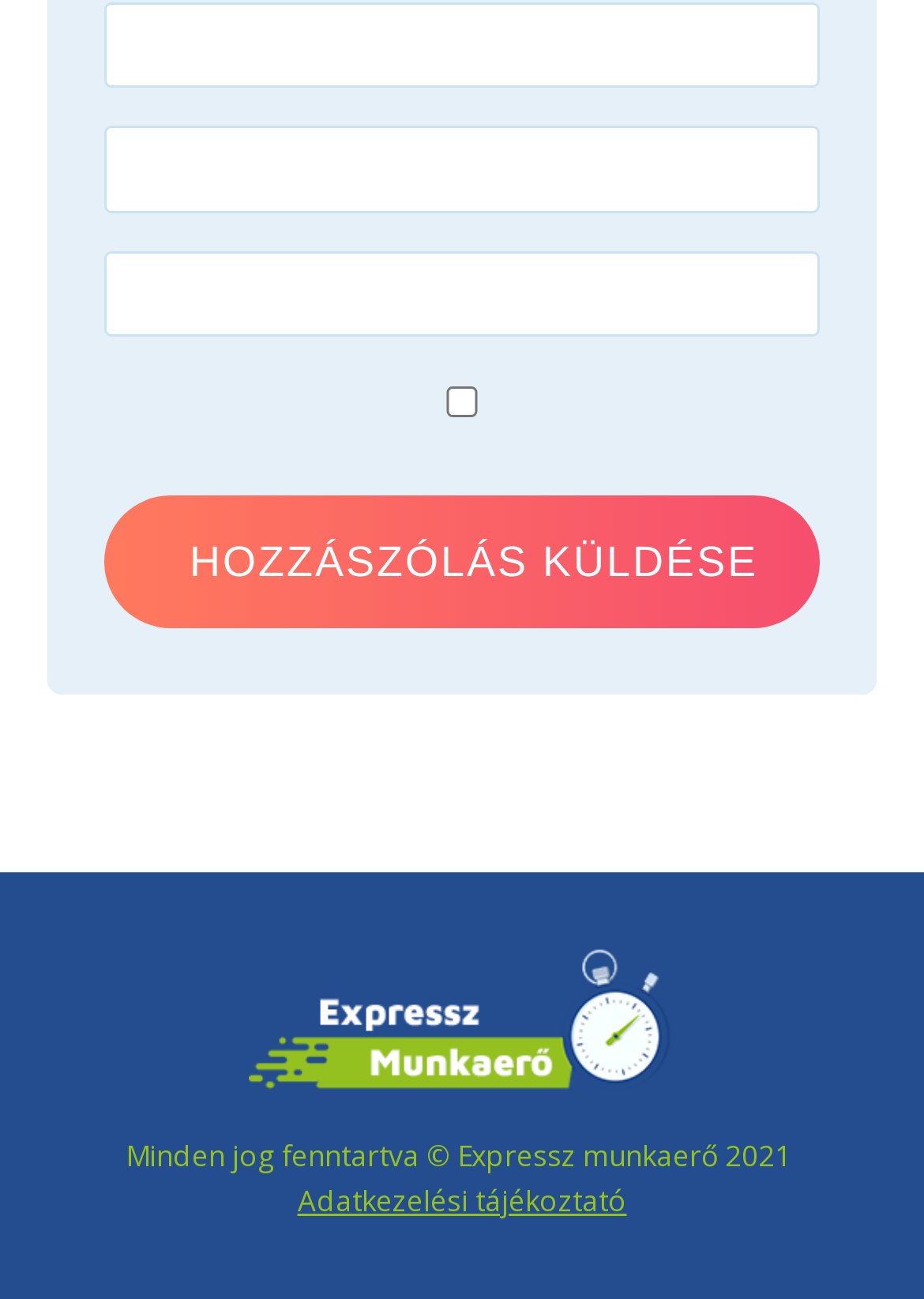Using the format (top-left x, top-left y, bottom-right x, bottom-right y), and given the element description, identify the bounding box coordinates within the screenshot: Show Emojis

None